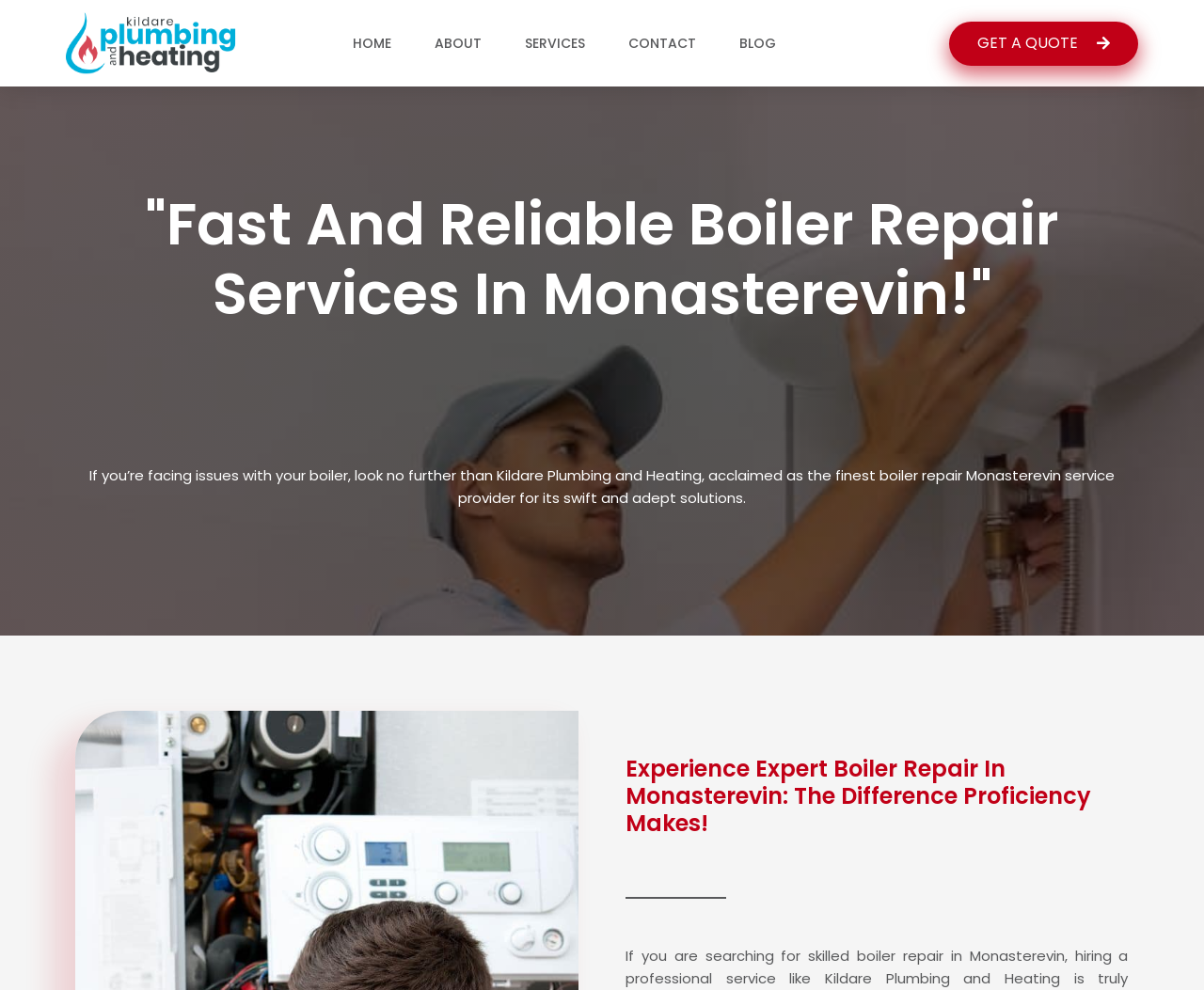Given the element description "alt="bathrooms experts"", identify the bounding box of the corresponding UI element.

[0.055, 0.012, 0.277, 0.075]